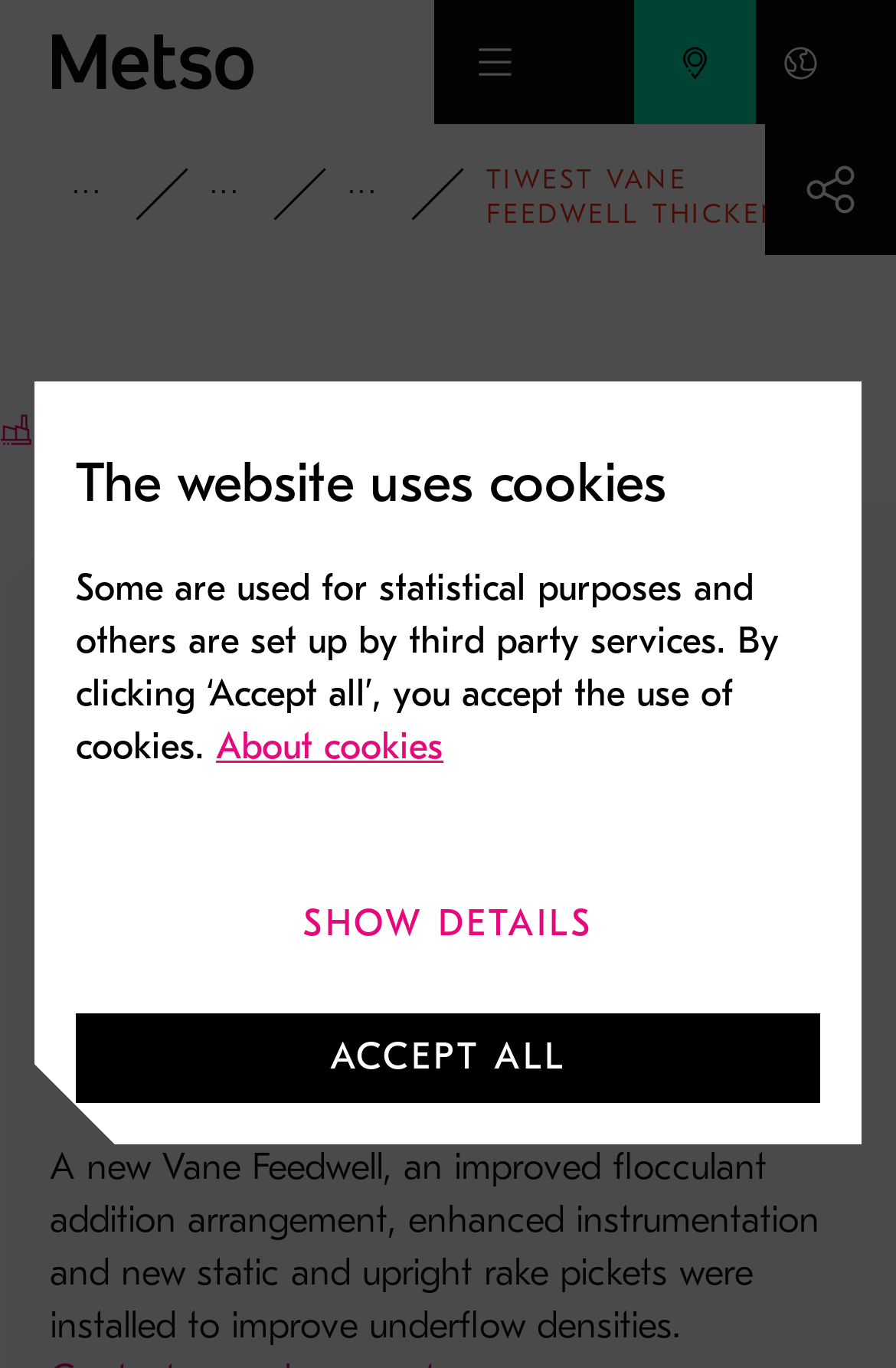Locate the bounding box coordinates for the element described below: "aria-label="Metso web sites"". The coordinates must be four float values between 0 and 1, formatted as [left, top, right, bottom].

[0.85, 0.0, 0.939, 0.091]